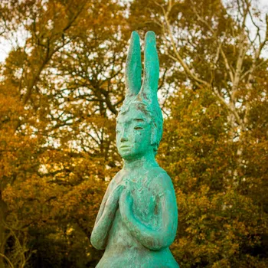When does the exhibition end?
Please analyze the image and answer the question with as much detail as possible.

The caption states that the exhibition runs from February 1, 2022, until December 31, 2030, which means that the exhibition will conclude on the specified date.